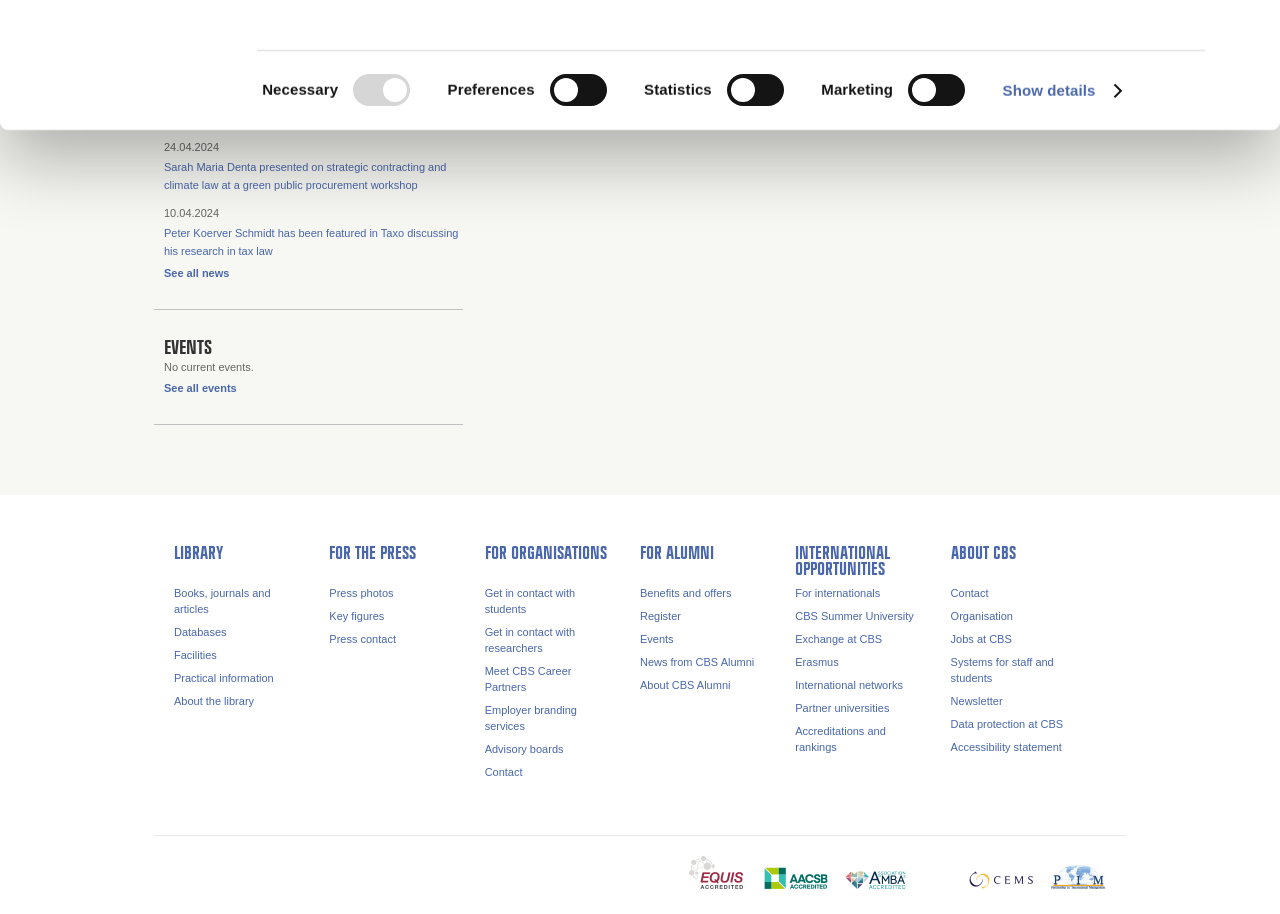Specify the bounding box coordinates of the area to click in order to follow the given instruction: "Learn about CBS Alumni benefits."

[0.5, 0.643, 0.571, 0.656]